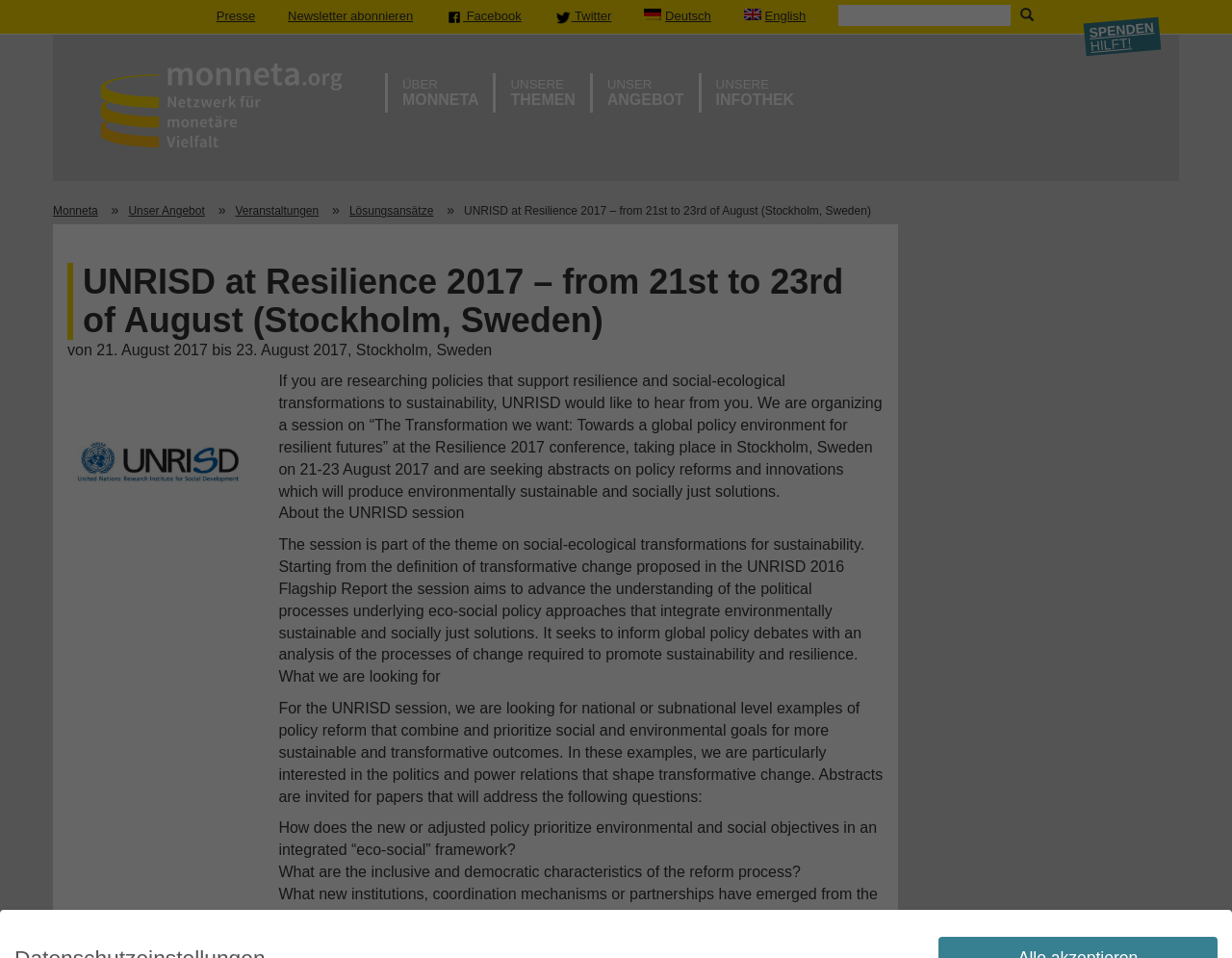From the image, can you give a detailed response to the question below:
What is the theme of the session?

I found the answer by reading the text 'The session is part of the theme on social-ecological transformations for sustainability.' which mentions the theme of the session.